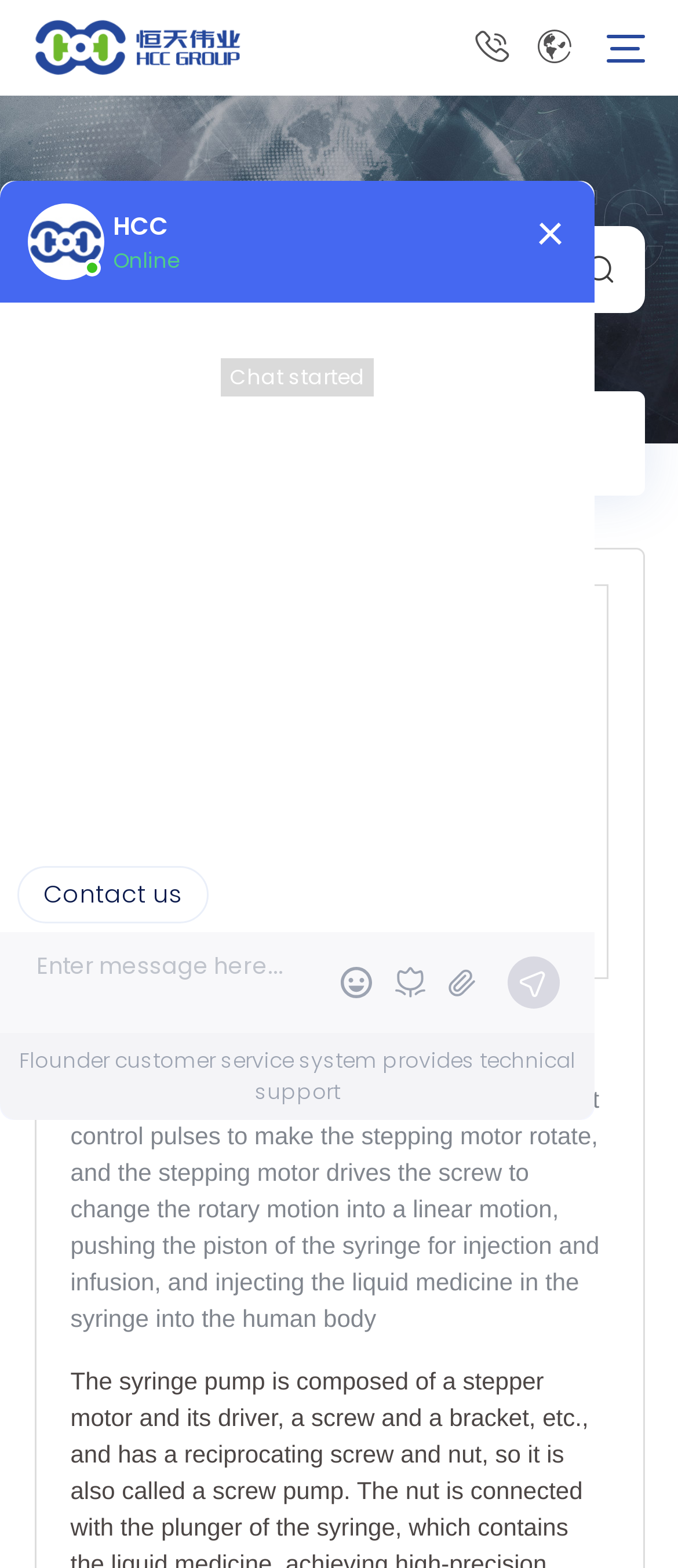Using the webpage screenshot and the element description +86 13715251970, determine the bounding box coordinates. Specify the coordinates in the format (top-left x, top-left y, bottom-right x, bottom-right y) with values ranging from 0 to 1.

[0.7, 0.014, 0.777, 0.047]